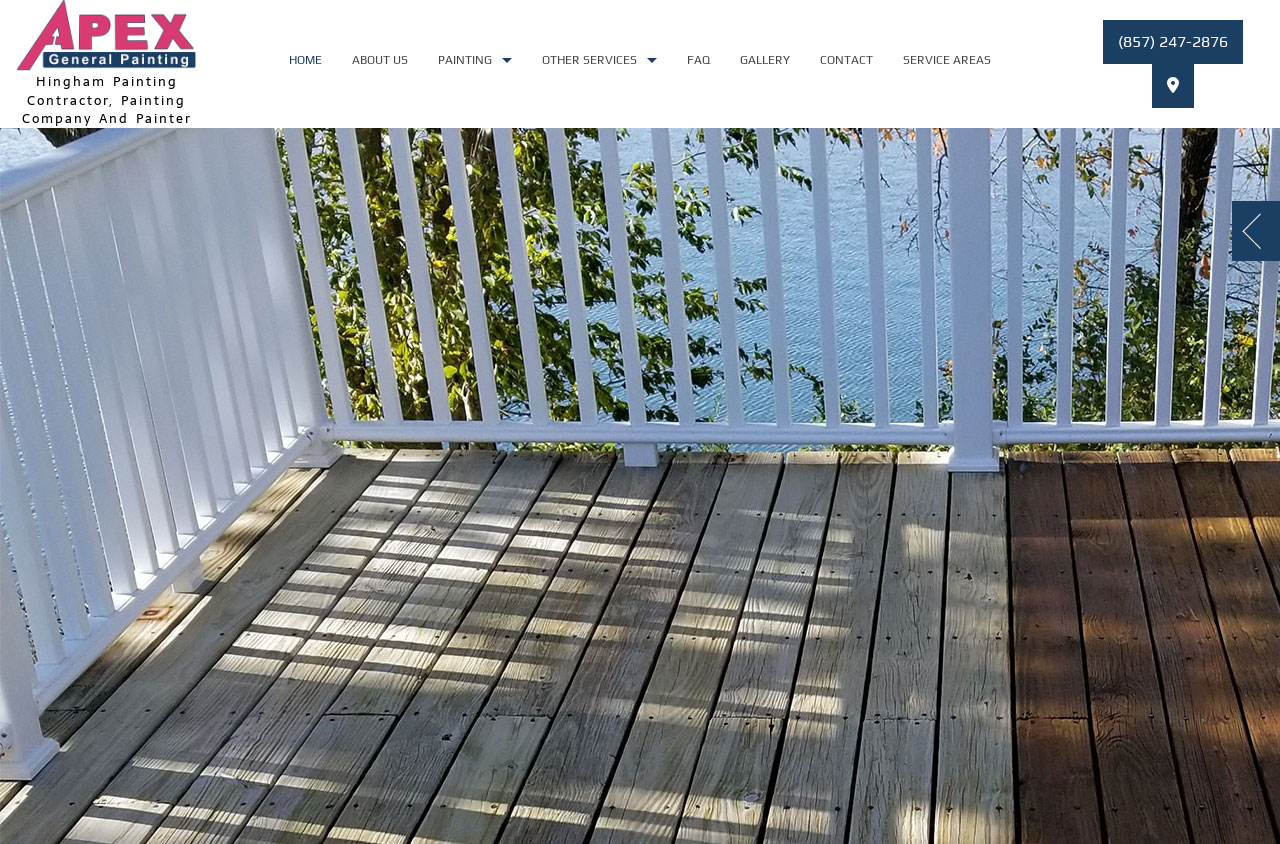Utilize the details in the image to thoroughly answer the following question: What other services are offered besides painting?

By examining the links on the webpage, I found that besides painting services, Apex General Painting also offers other services like gutter cleaning, drywall repair, faux finishes, kitchen cabinet painting, painting estimates, power washing, pressure washing, and wallpaper removal.